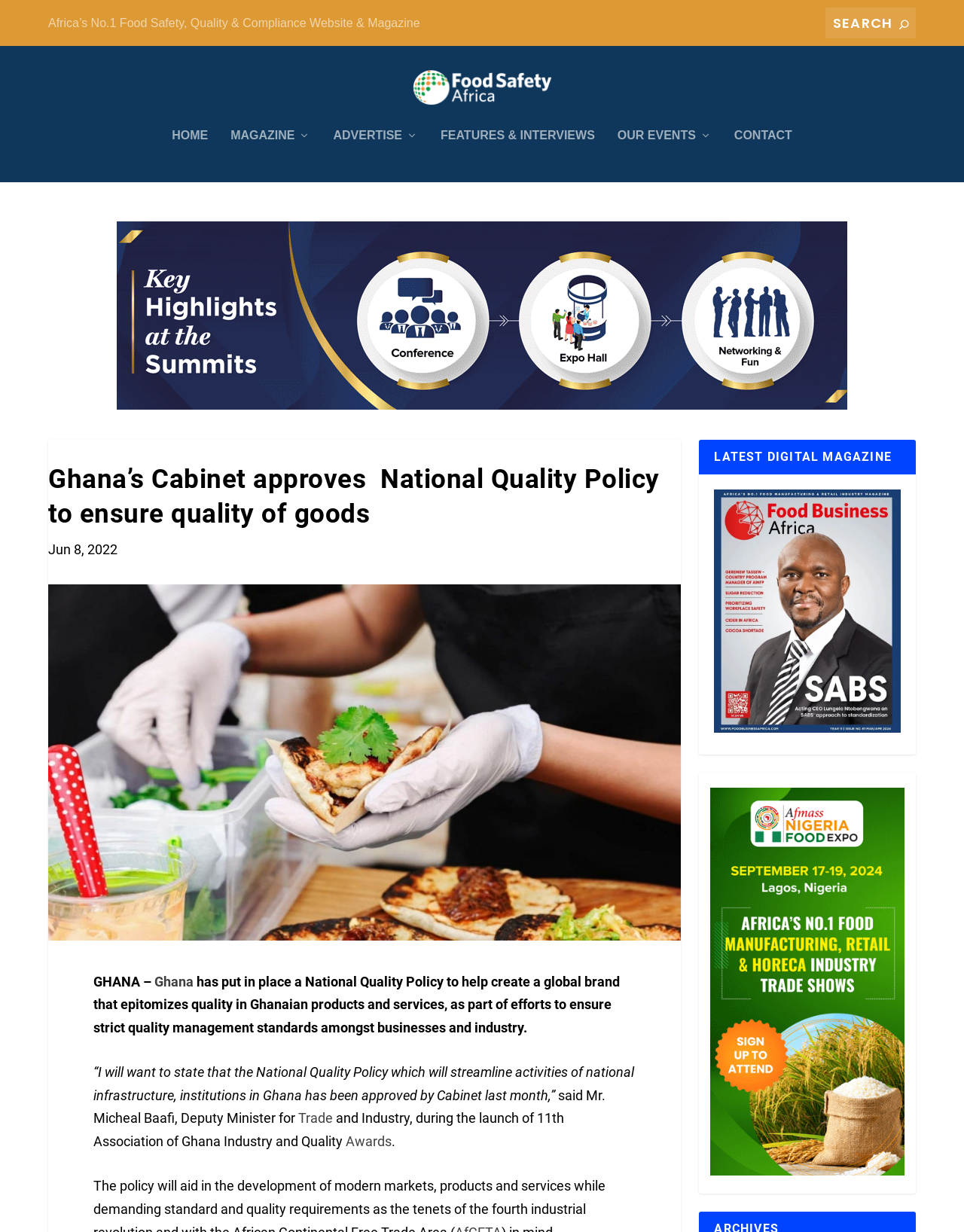Give a comprehensive overview of the webpage, including key elements.

The webpage appears to be an article from Food Safety Africa Magazine, with a focus on Ghana's National Quality Policy. At the top of the page, there is a header section with a link to the magazine's homepage and a search bar. Below the header, there is a navigation menu with links to various sections of the website, including "HOME", "MAGAZINE", "ADVERTISE", "FEATURES & INTERVIEWS", "OUR EVENTS", and "CONTACT".

The main content of the page is an article about Ghana's National Quality Policy, which is displayed in a large font size. The article is accompanied by an image related to the topic. The text of the article is divided into several paragraphs, with quotes from Mr. Micheal Baafi, Deputy Minister for Trade and Industry.

To the right of the article, there is a section with a heading "LATEST DIGITAL MAGAZINE" and a link to a digital magazine. Below this section, there are two advertisements, one with an image and the other with a text link.

At the very top of the page, there is a link to "Africa's No.1 Food Safety, Quality & Compliance Website & Magazine". There is also a logo of Food Safety Africa Magazine, which is an image with the text "Food Safety Africa Magazine" written below it.

Overall, the webpage has a clean and organized layout, with a clear hierarchy of content and a focus on the main article.